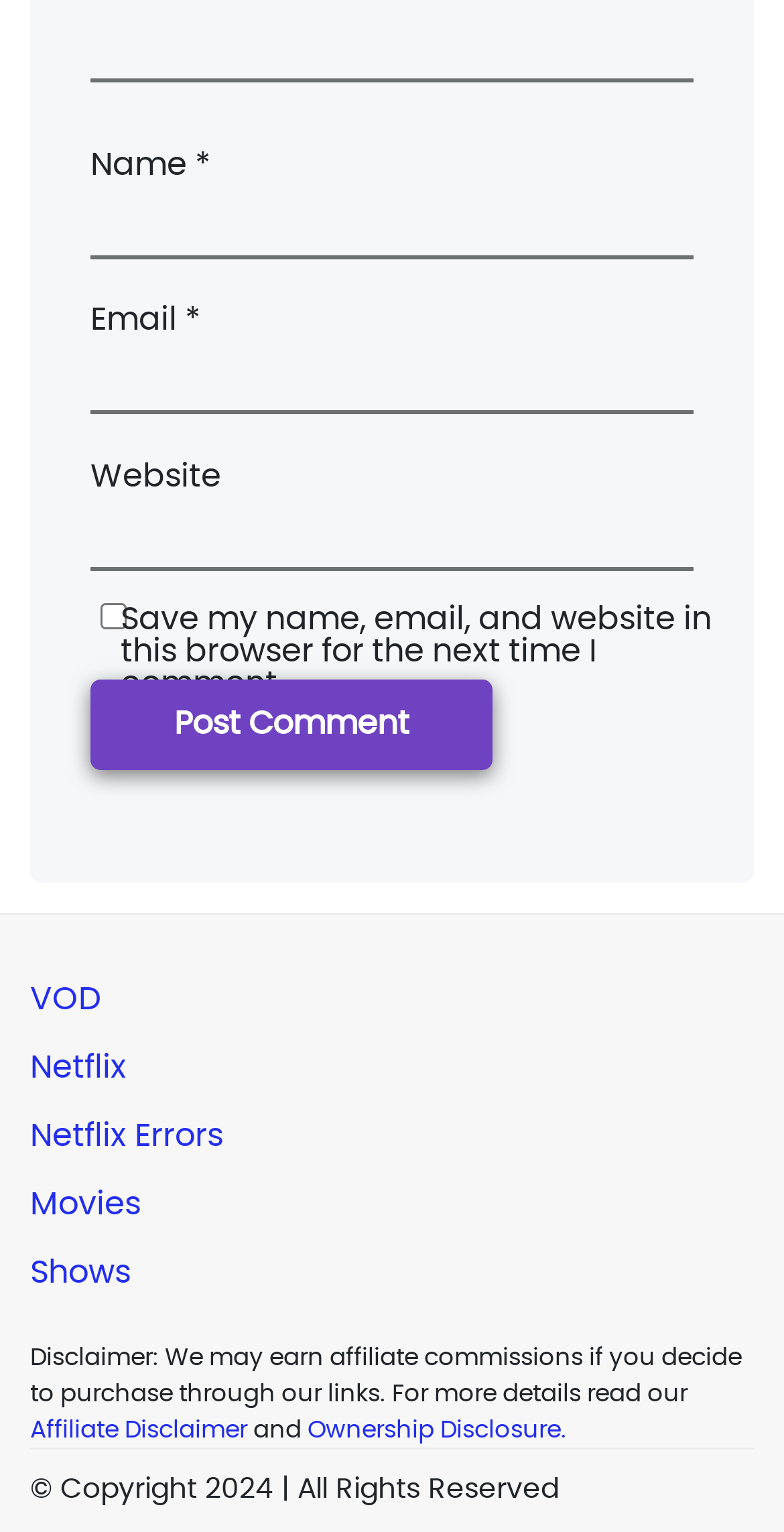Please specify the bounding box coordinates of the region to click in order to perform the following instruction: "Input your email".

[0.115, 0.228, 0.885, 0.271]